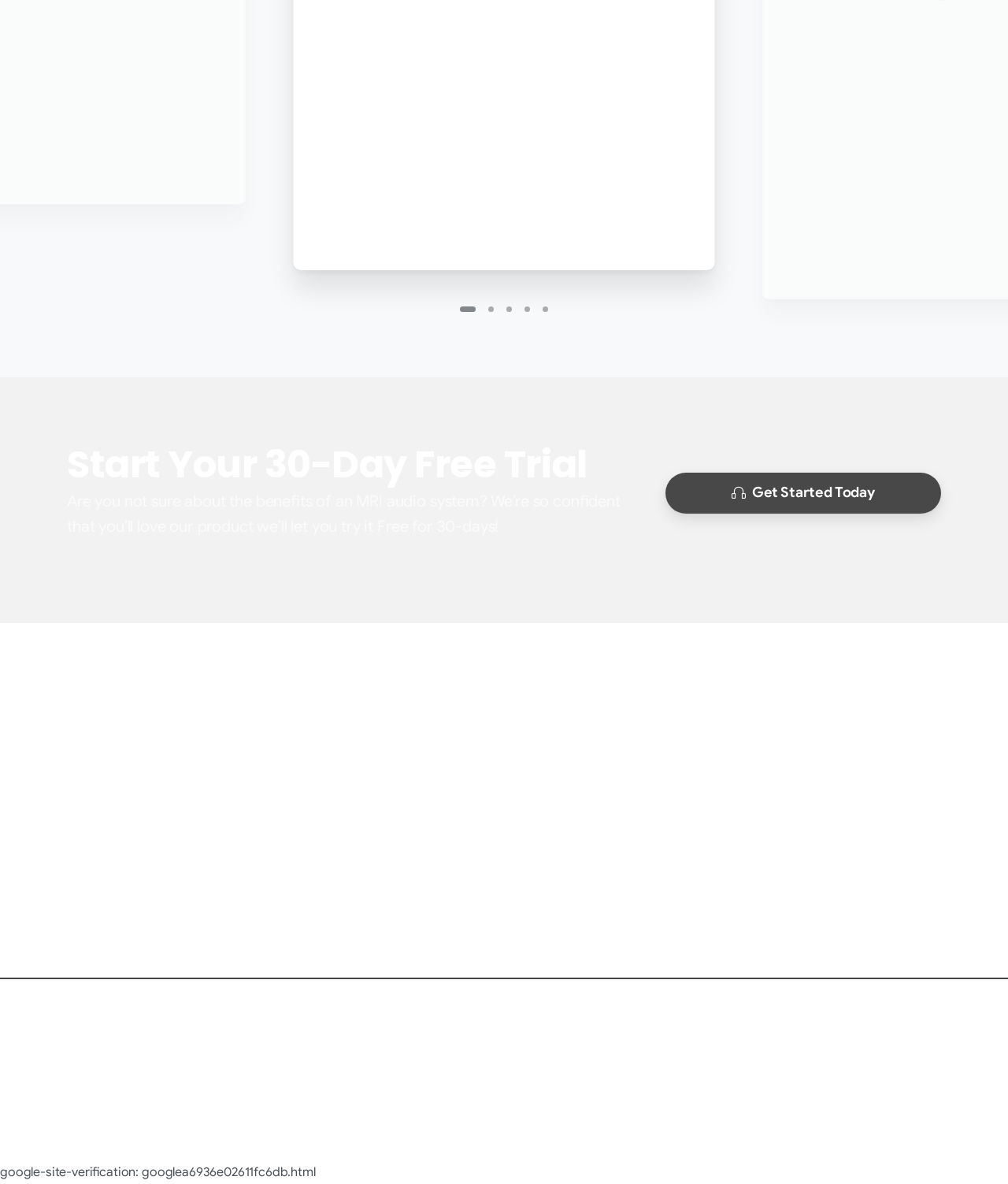How many social media links are present at the bottom of the webpage?
Look at the screenshot and respond with one word or a short phrase.

4